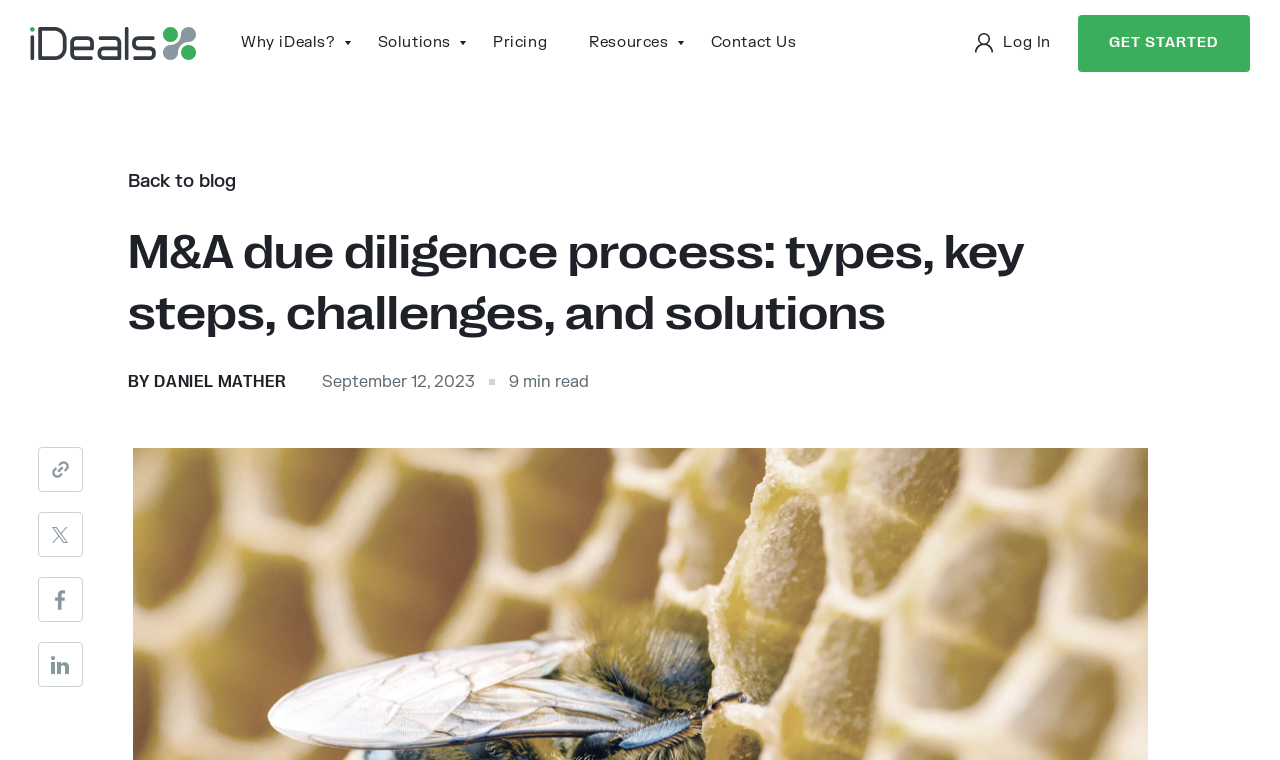Given the content of the image, can you provide a detailed answer to the question?
How long does it take to read the article?

The estimated reading time of the article can be found in the static text element '9 min read' located at the top of the webpage, below the main heading and author's name.